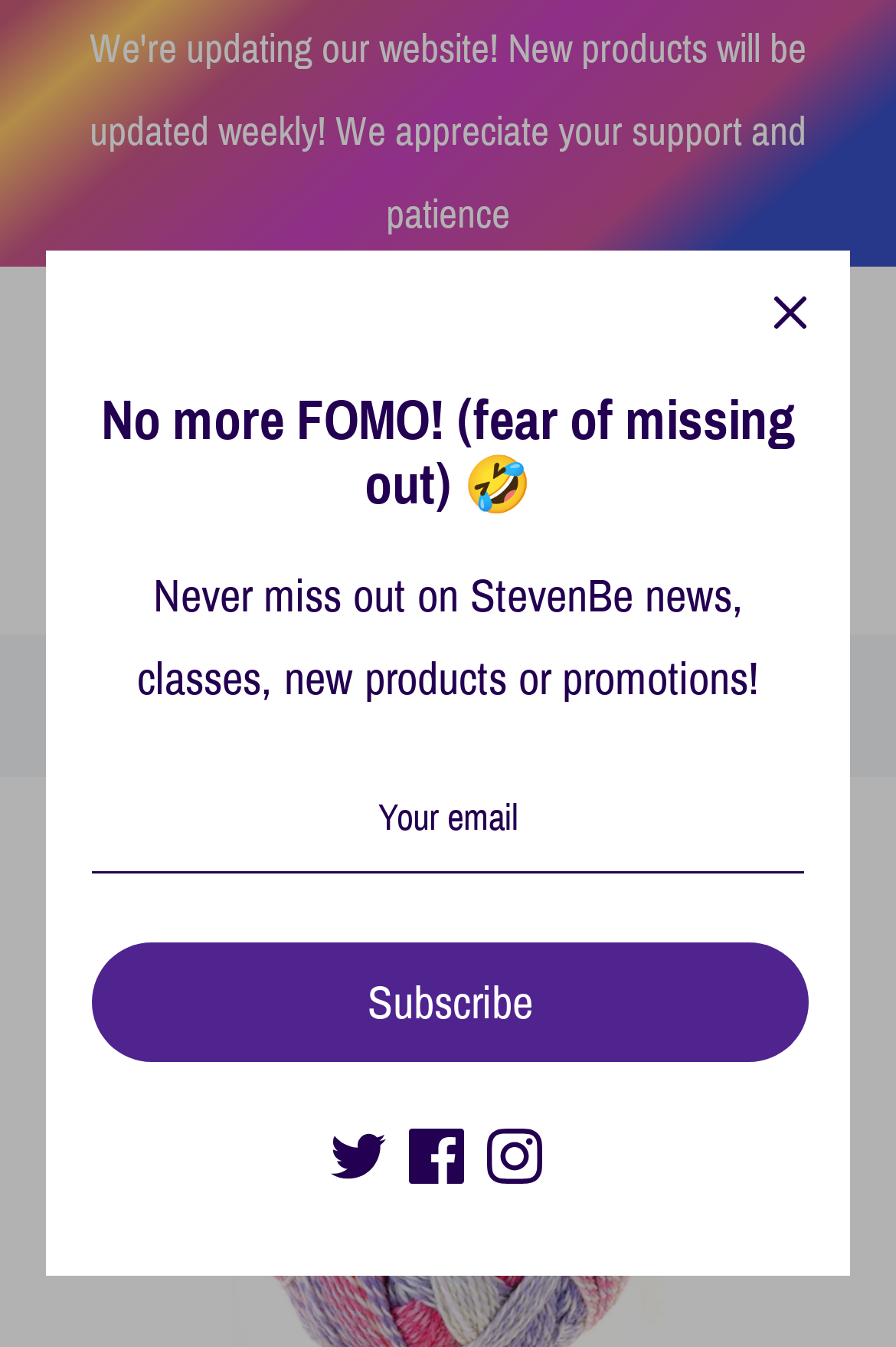Find the bounding box coordinates of the clickable area that will achieve the following instruction: "Toggle menu".

[0.031, 0.297, 0.133, 0.372]